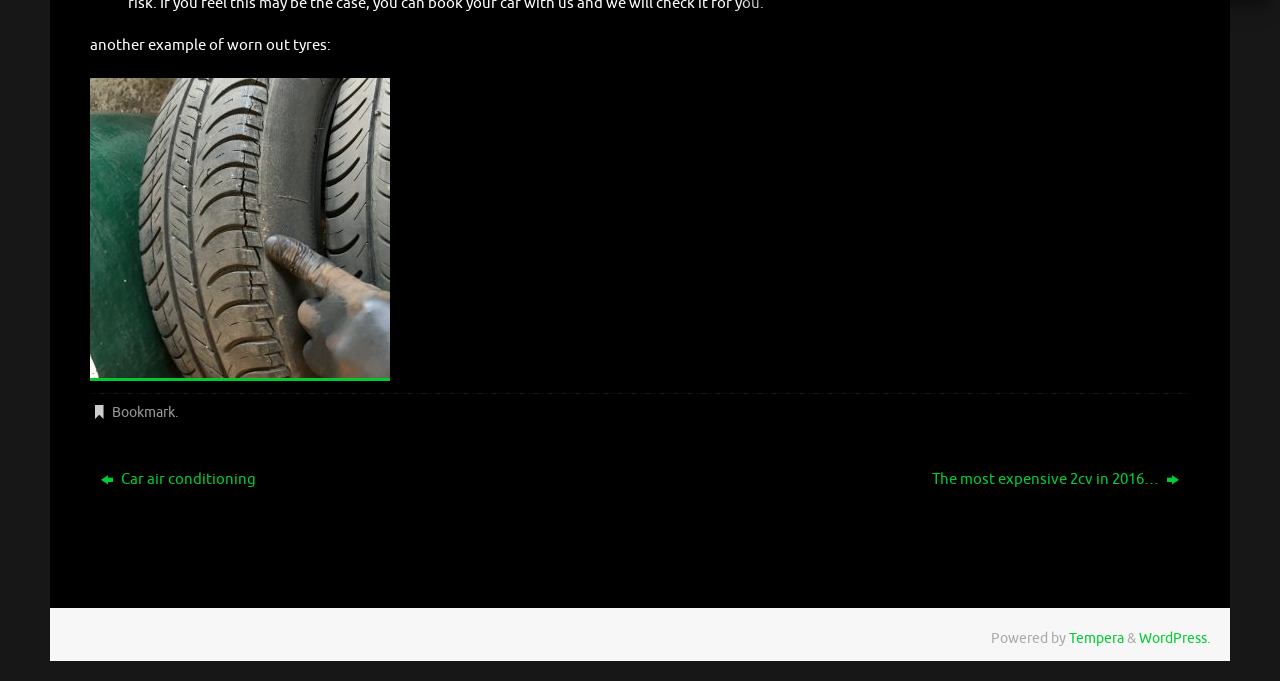Provide a single word or phrase answer to the question: 
What is the text above the footer section?

another example of worn out tyres: